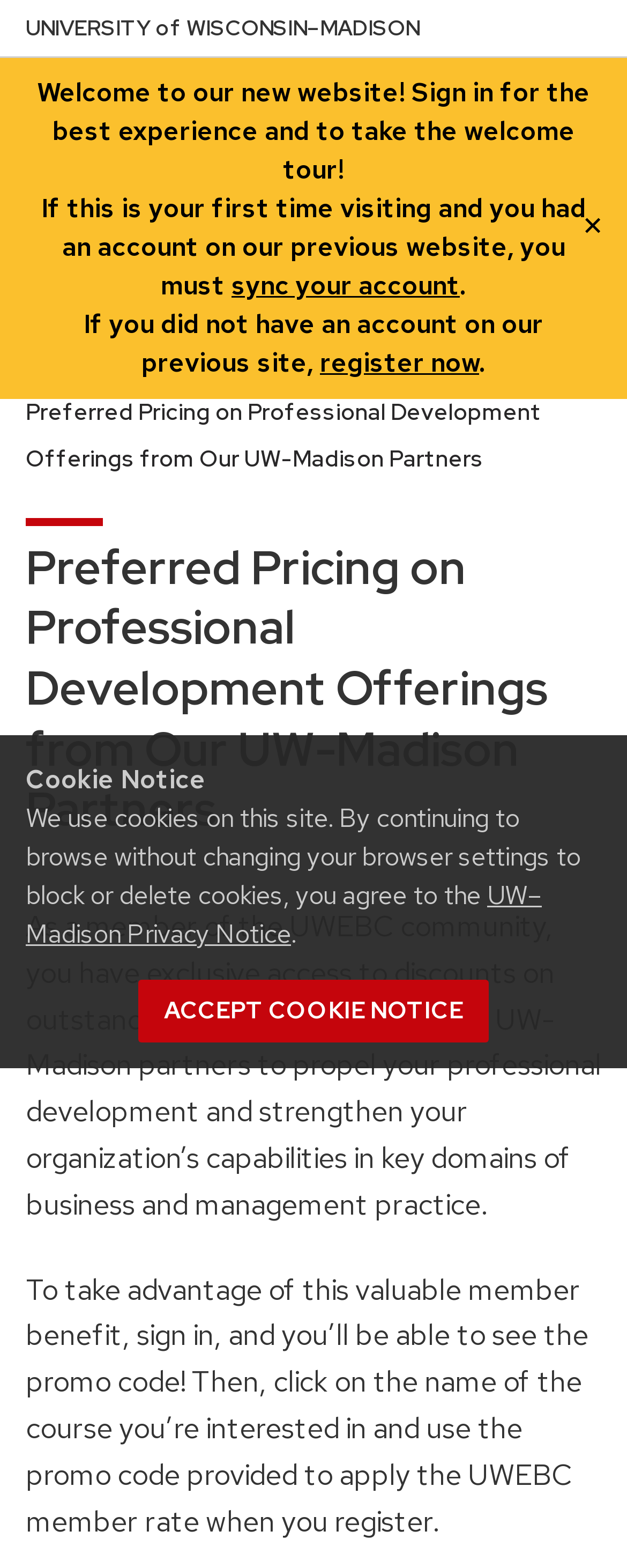What is the benefit of being a UWEBC community member?
Please give a detailed and elaborate answer to the question.

As stated on the webpage, being a member of the UWEBC community provides exclusive access to discounts on outstanding learning programs from UW-Madison partners, which is a valuable benefit for members.